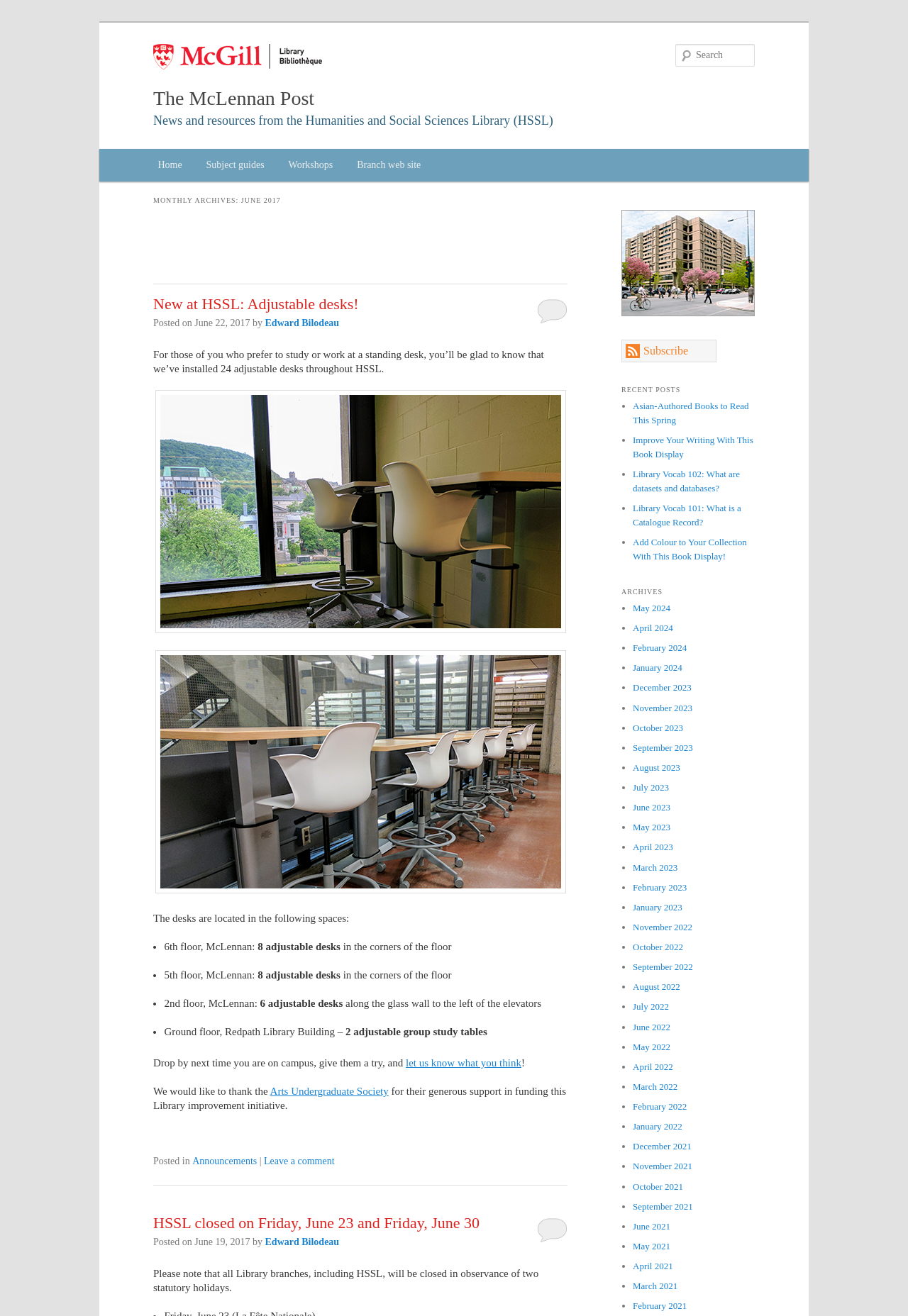Please determine the bounding box coordinates of the element to click in order to execute the following instruction: "Check recent posts". The coordinates should be four float numbers between 0 and 1, specified as [left, top, right, bottom].

[0.684, 0.289, 0.831, 0.303]